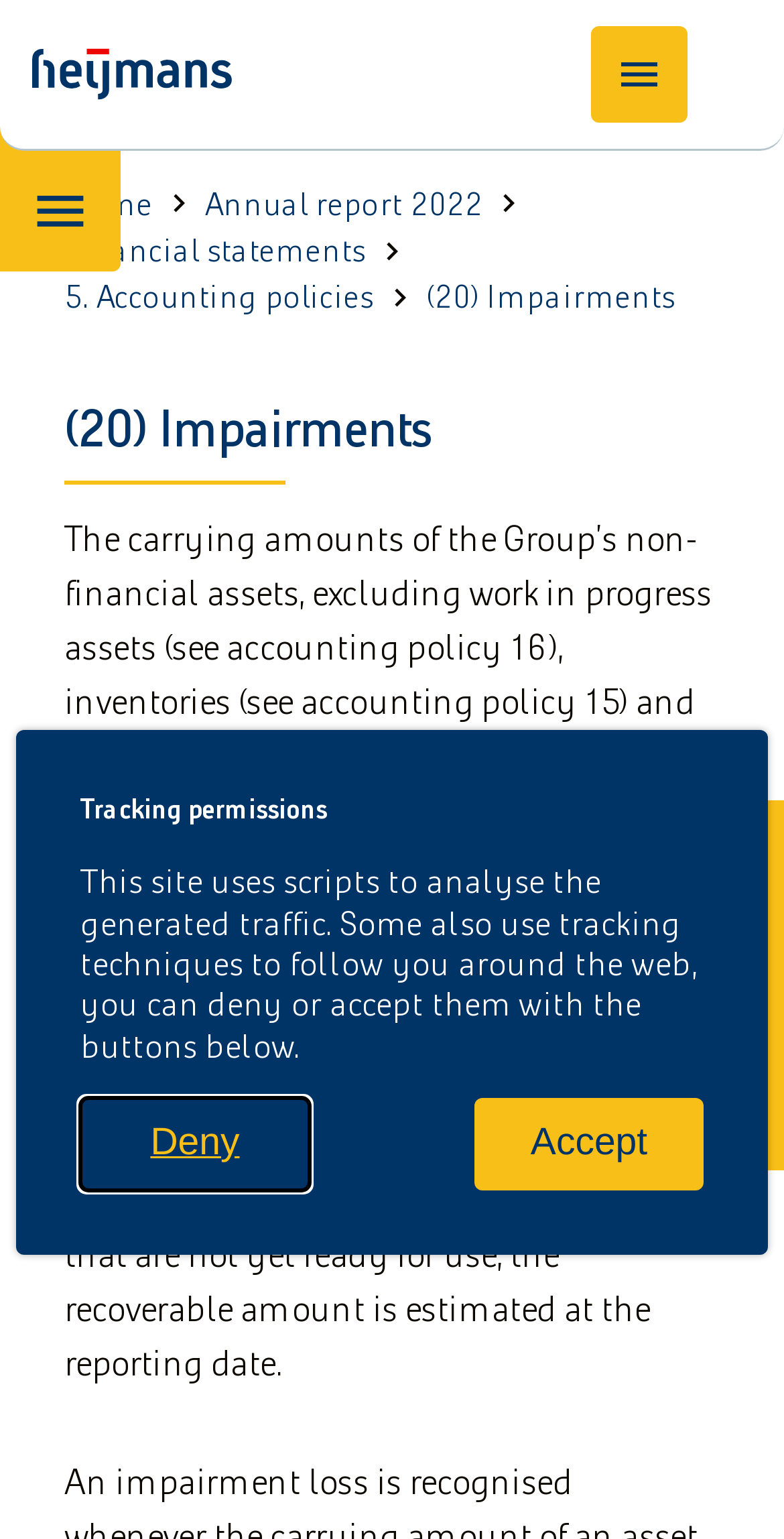Write a detailed summary of the webpage.

The webpage is an annual report page. At the top, there is a link to go back to the homepage, accompanied by a small image. Next to it, there is a button to open the site navigation, which contains links to various sections such as Home, Annual report 2022, Financial statements, and more.

Below the navigation section, there is a modal dialog box titled "Tracking permissions" that takes up most of the screen. Inside the dialog box, there is a heading and a paragraph of text explaining the use of tracking scripts on the site. The dialog box also contains two buttons: "Deny tracking scripts" and "Accept tracking scripts, this will reload the page."

On the left side of the page, there is a content navigation section that can be expanded by clicking a button. This section contains a small image and is likely used to navigate through the report's content.

The main content of the page appears to be a section about accounting policies, specifically impairments. There is a heading and two paragraphs of text explaining the policy. The text is quite detailed and technical, suggesting that the report is intended for a professional or financial audience.

At the bottom right corner of the page, there are four social media sharing links: Twitter, LinkedIn, Facebook, and Email. Each link is accompanied by a small image.